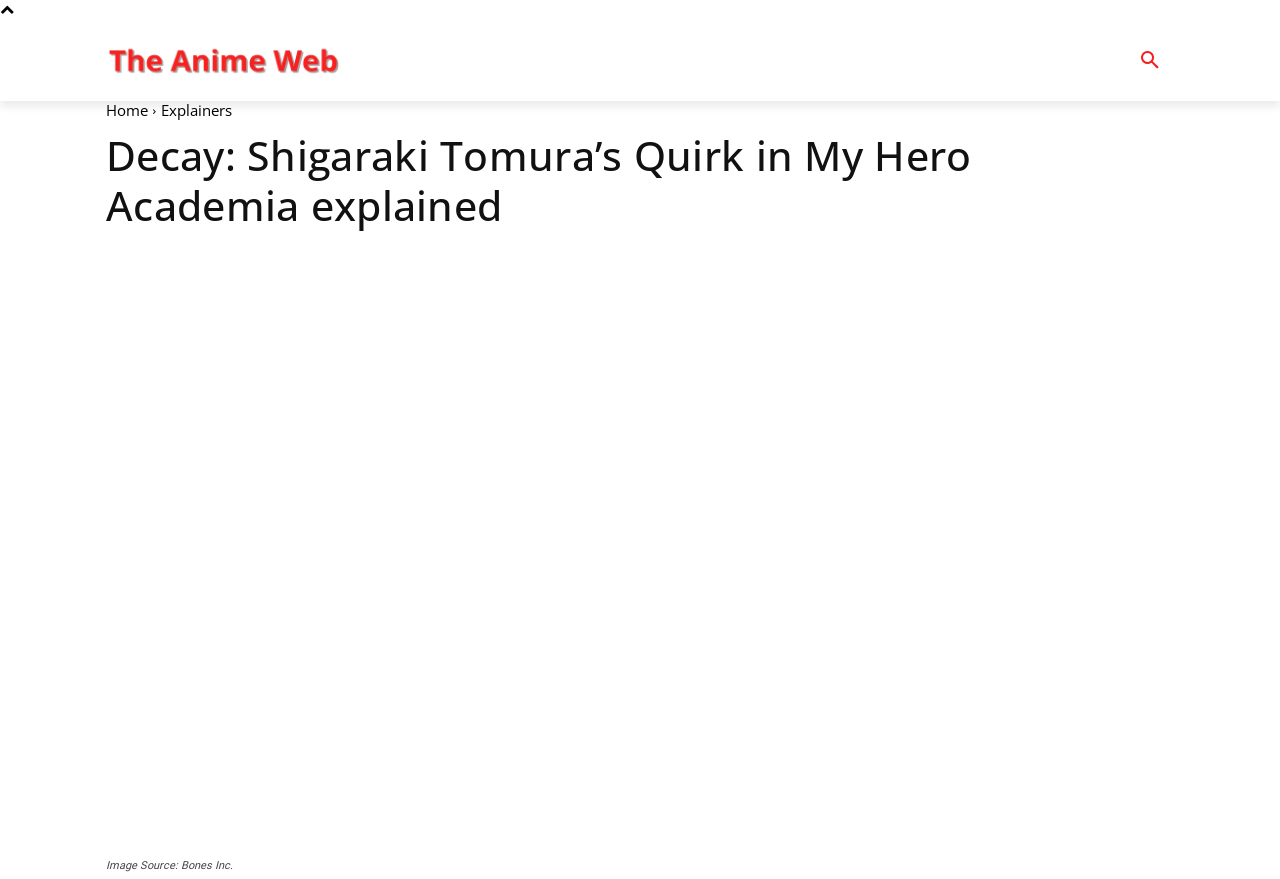What is the purpose of the button on the top right corner?
Provide a thorough and detailed answer to the question.

I determined the answer by looking at the button element which has the text 'Search'.